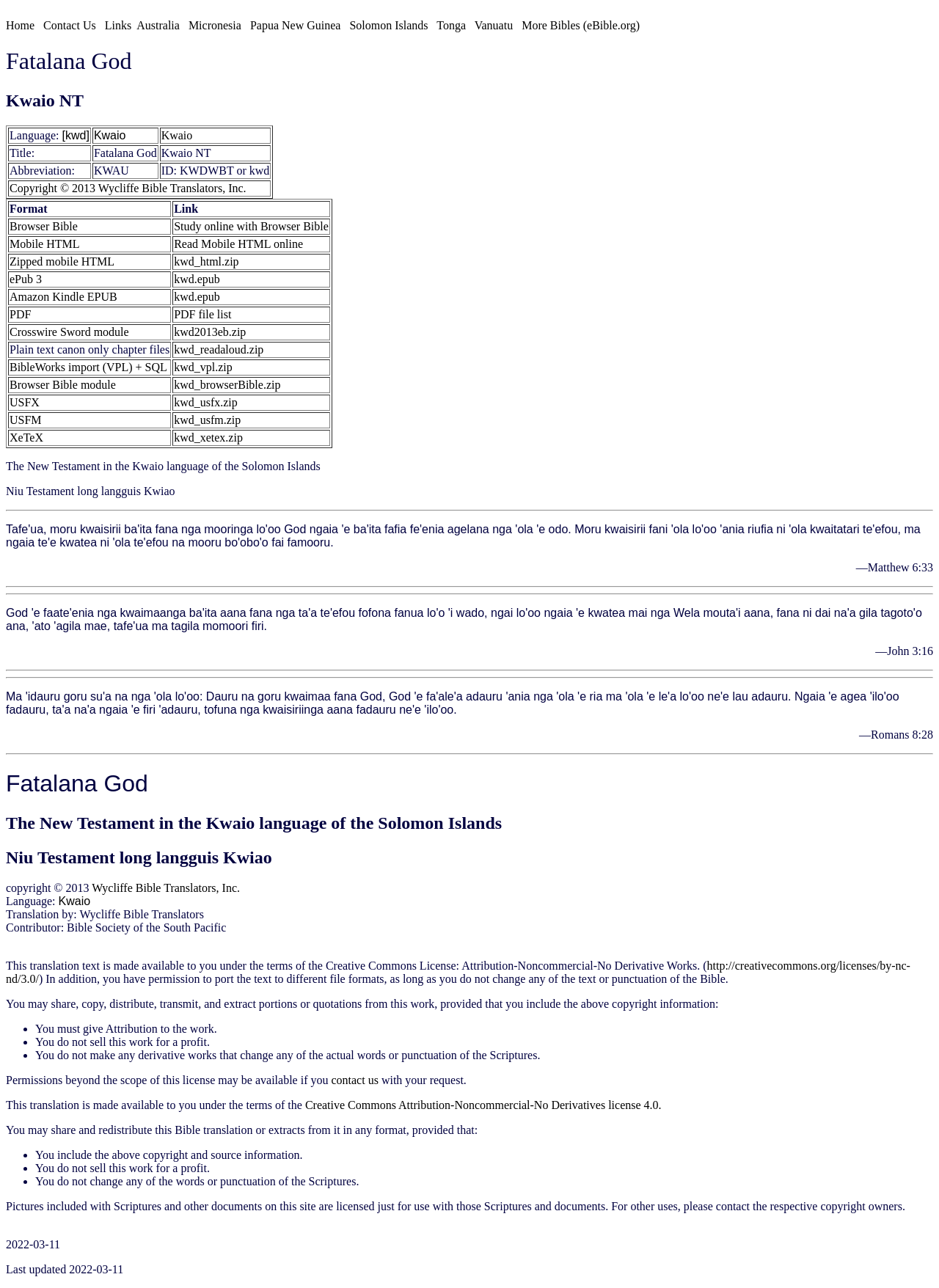What is the abbreviation of the Bible translation?
Based on the screenshot, answer the question with a single word or phrase.

KWAU